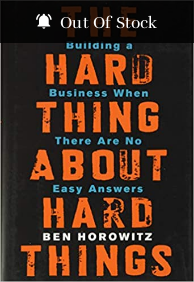Answer the question using only a single word or phrase: 
Who is the author of the book?

Ben Horowitz